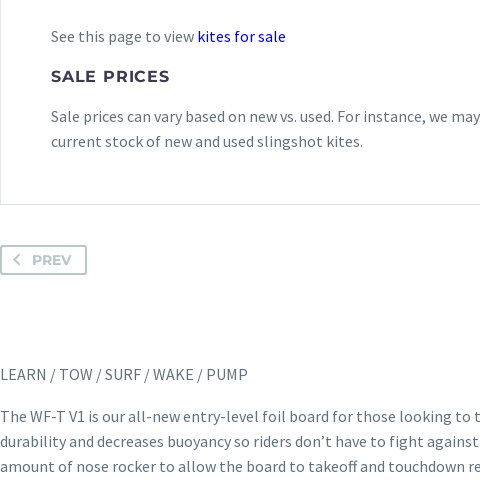Answer with a single word or phrase: 
What is the purpose of the compression-molded construction?

Enhancing durability